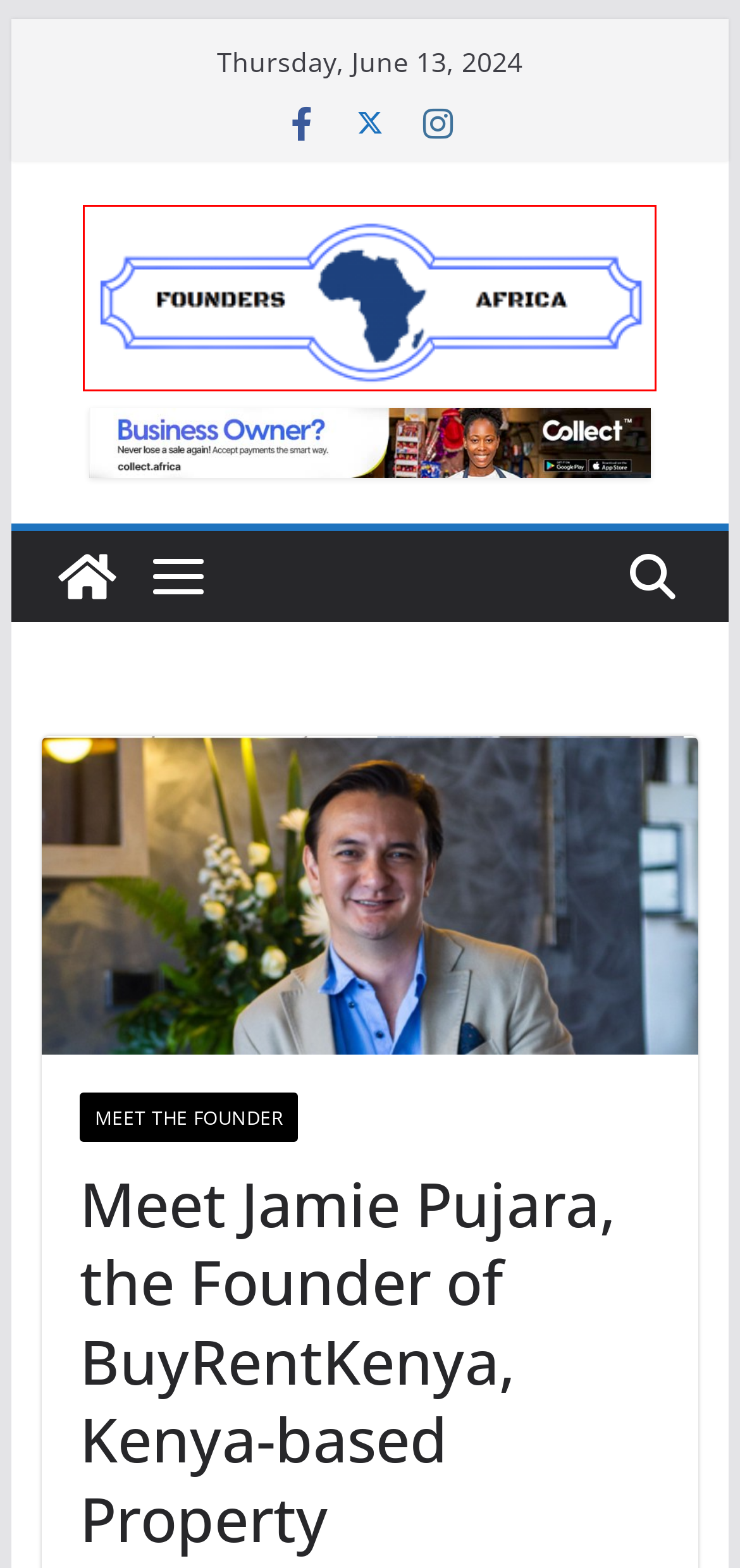Given a webpage screenshot with a UI element marked by a red bounding box, choose the description that best corresponds to the new webpage that will appear after clicking the element. The candidates are:
A. buyrentkenya Archives - Founders Africa
B. CEO CORNER: BIG Law, the Telecoms Law Magnate who Rose against all Odds - Founders Africa
C. Founders Africa | Spotlighting African Innovators...
D. Why you Should Outsource Social Media Marketing for Your Brand - Founders Africa
E. Blog Tool, Publishing Platform, and CMS – WordPress.org
F. real estate business Archives - Founders Africa
G. GasPAL is bridging the gap between gas suppliers and customers - Founders Africa
H. Starting a Business: All you Need to Know - Founders Africa

C